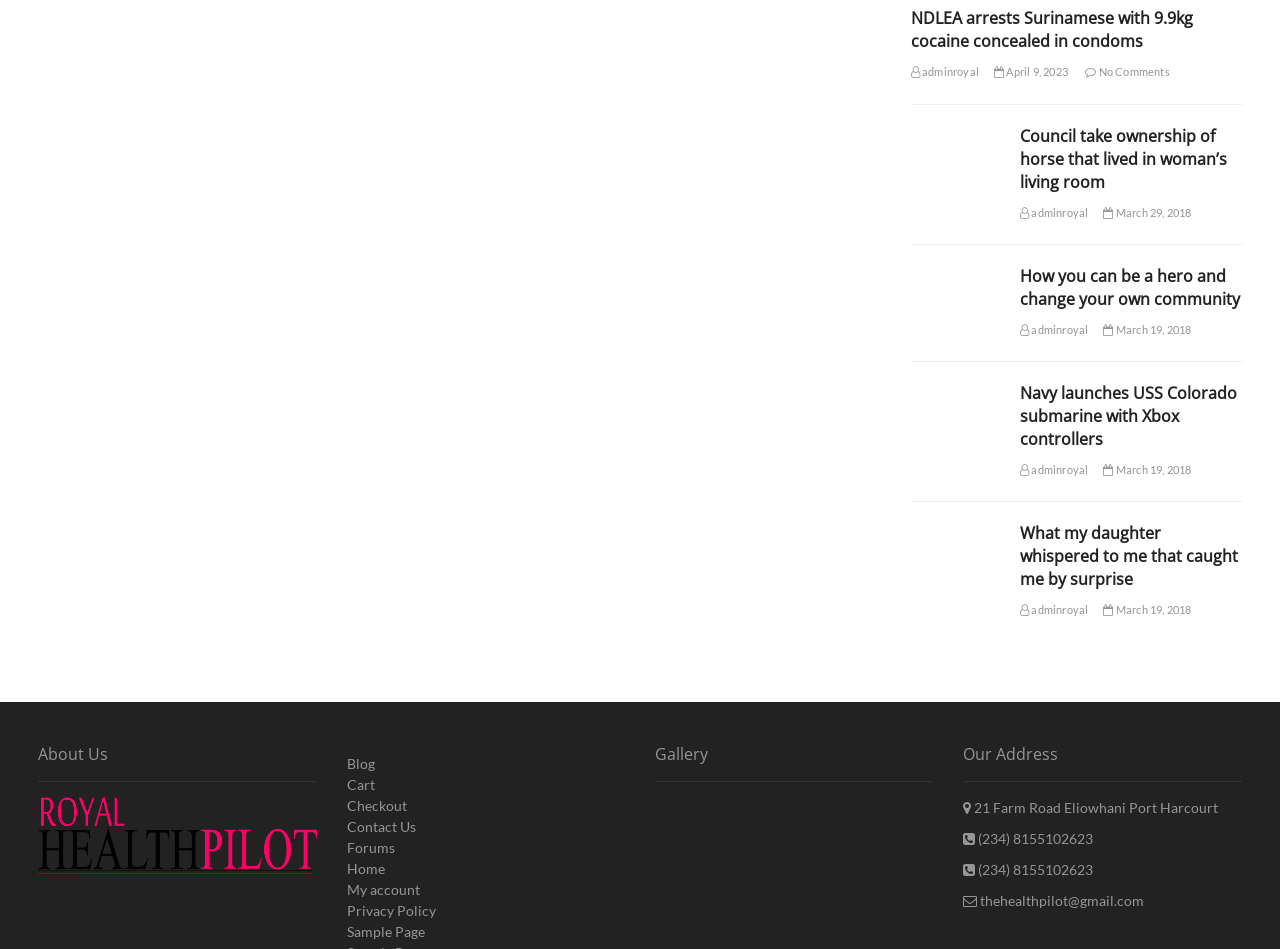Using the provided element description: "adminroyal", determine the bounding box coordinates of the corresponding UI element in the screenshot.

[0.797, 0.217, 0.85, 0.23]